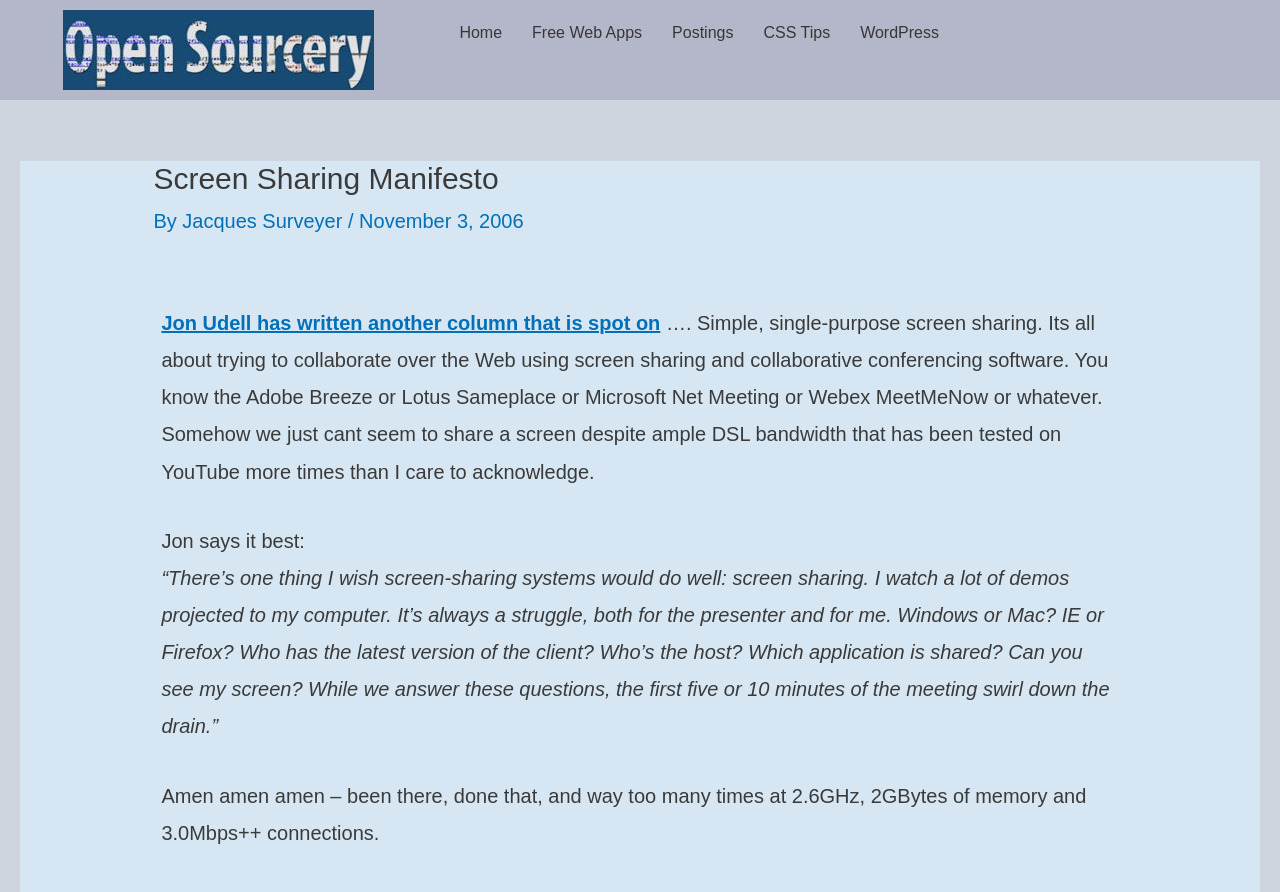Based on the provided description, "Postings", find the bounding box of the corresponding UI element in the screenshot.

[0.513, 0.011, 0.585, 0.063]